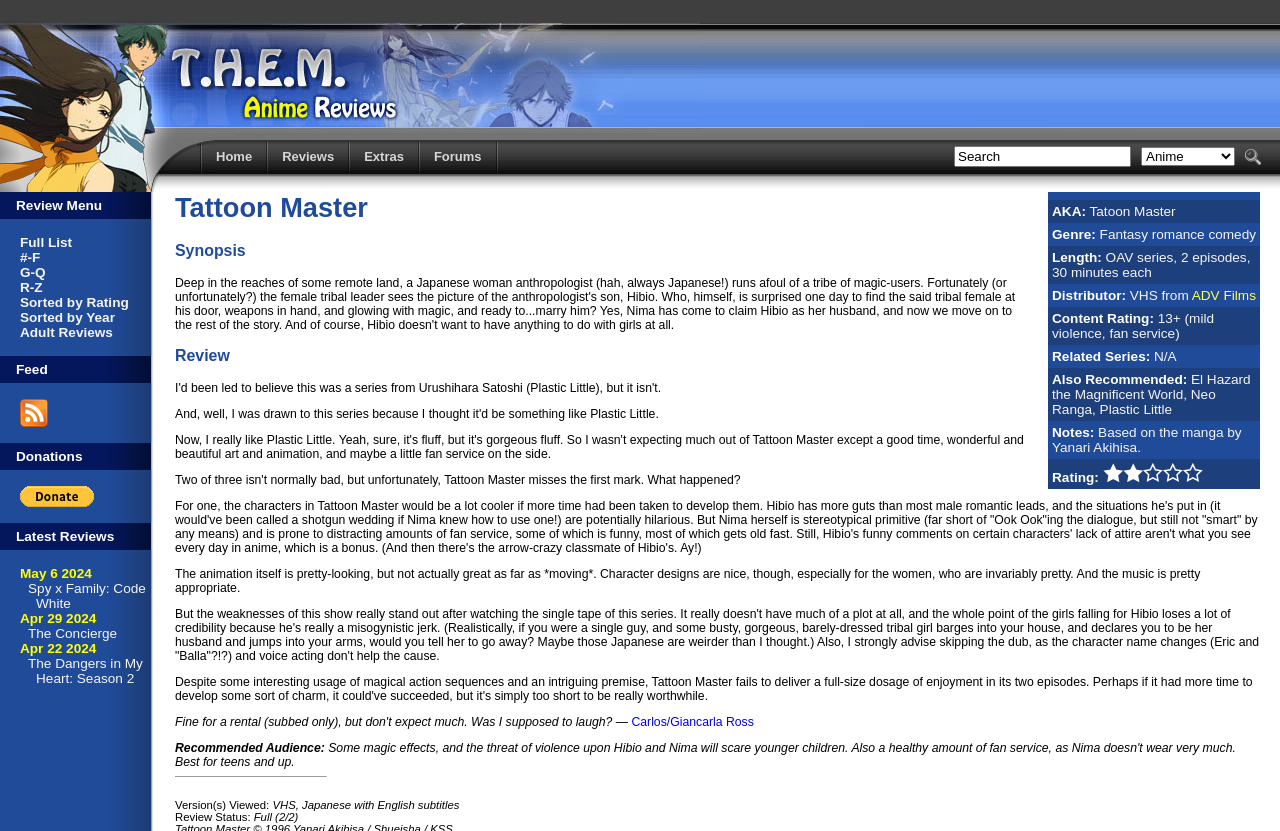What is the distributor of this anime?
From the image, respond using a single word or phrase.

ADV Films